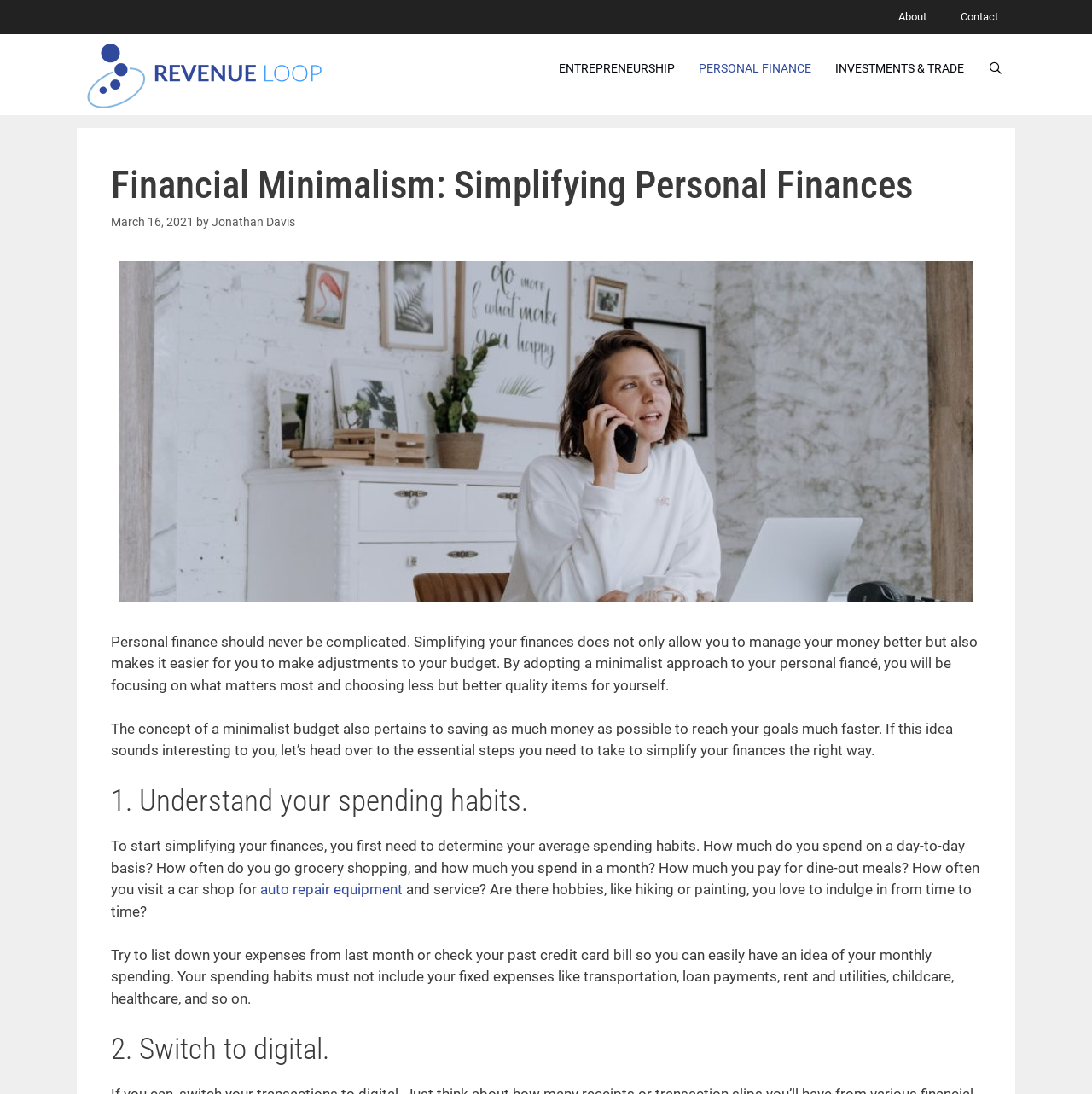Please identify the bounding box coordinates of the element's region that should be clicked to execute the following instruction: "Click on the 'ABOUT US' link". The bounding box coordinates must be four float numbers between 0 and 1, i.e., [left, top, right, bottom].

None